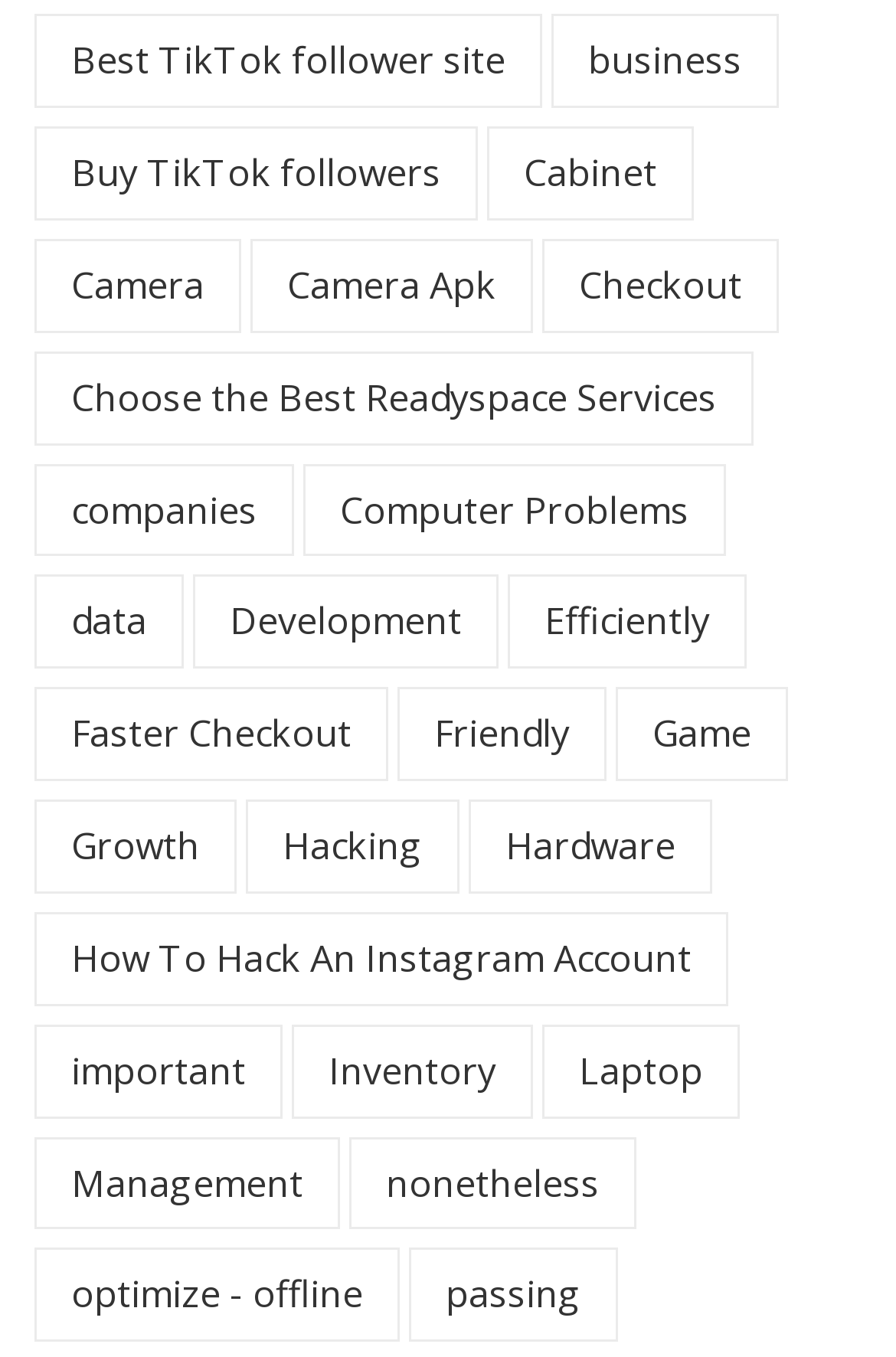Locate the bounding box coordinates of the area to click to fulfill this instruction: "Explore the Management option". The bounding box should be presented as four float numbers between 0 and 1, in the order [left, top, right, bottom].

[0.038, 0.837, 0.379, 0.907]